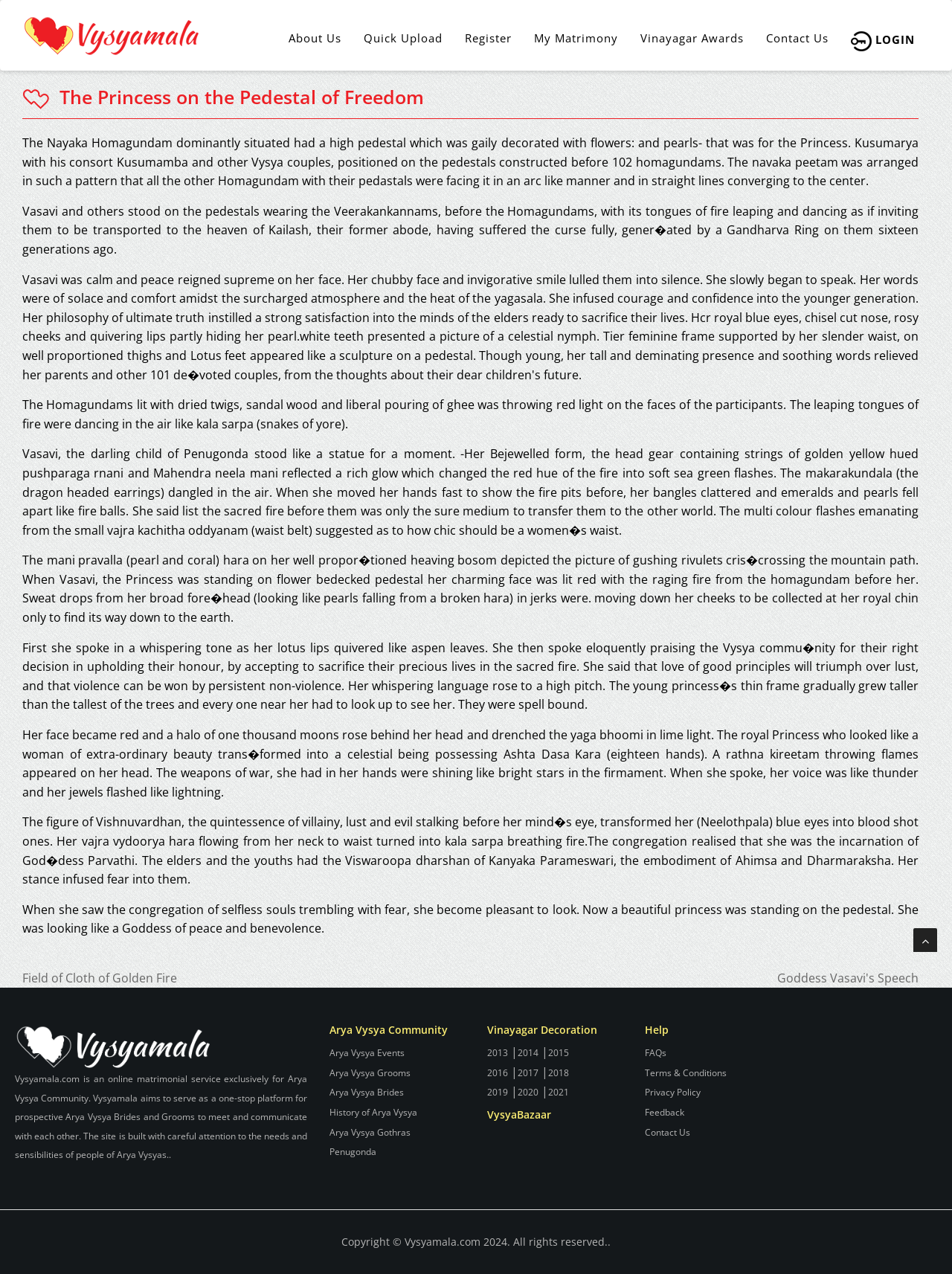Provide your answer to the question using just one word or phrase: What is the name of the event where Vysya couples stood on pedestals?

Homagundam